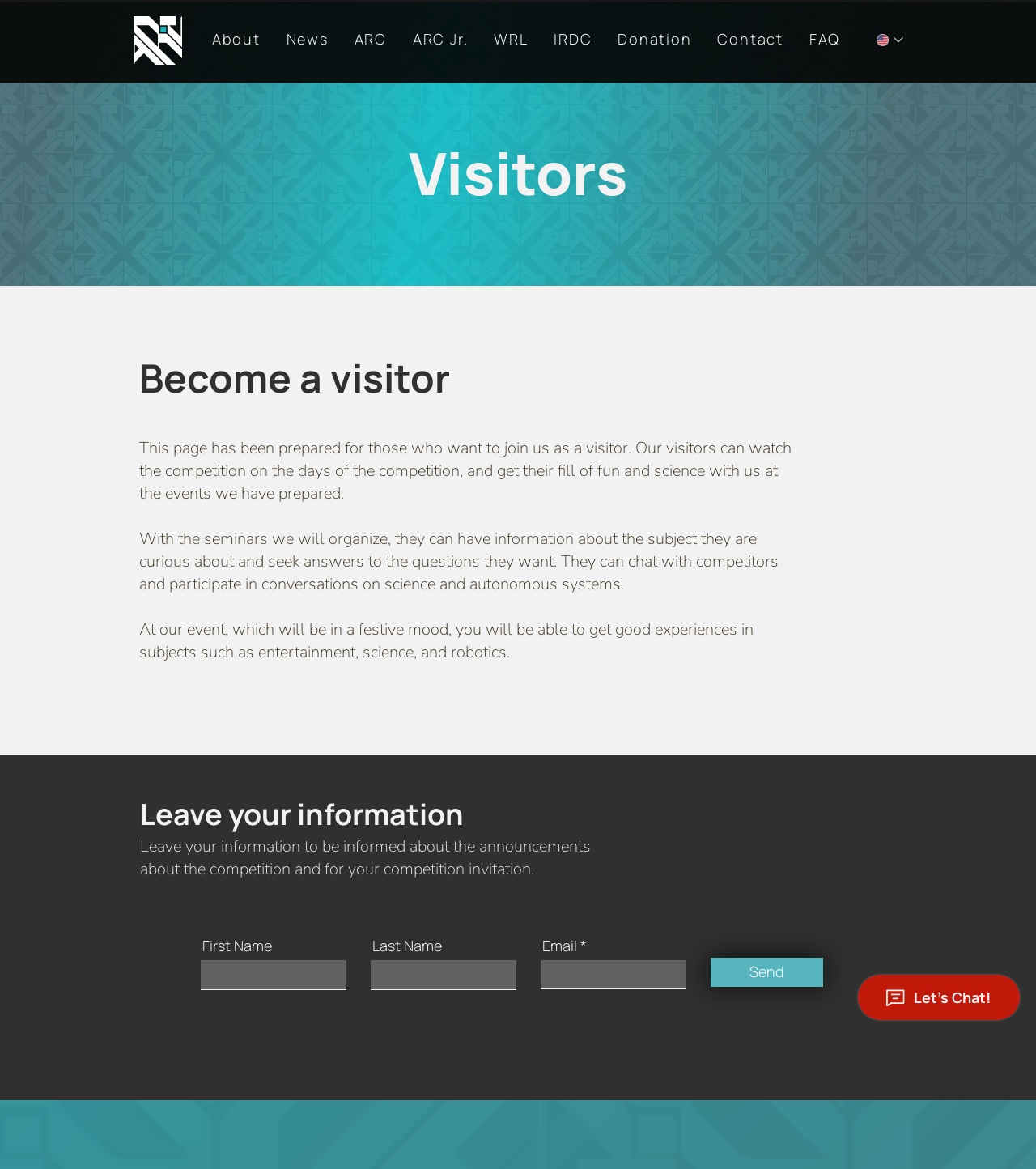Find the bounding box coordinates of the clickable region needed to perform the following instruction: "Select a language from the Language Selector". The coordinates should be provided as four float numbers between 0 and 1, i.e., [left, top, right, bottom].

[0.82, 0.022, 0.883, 0.046]